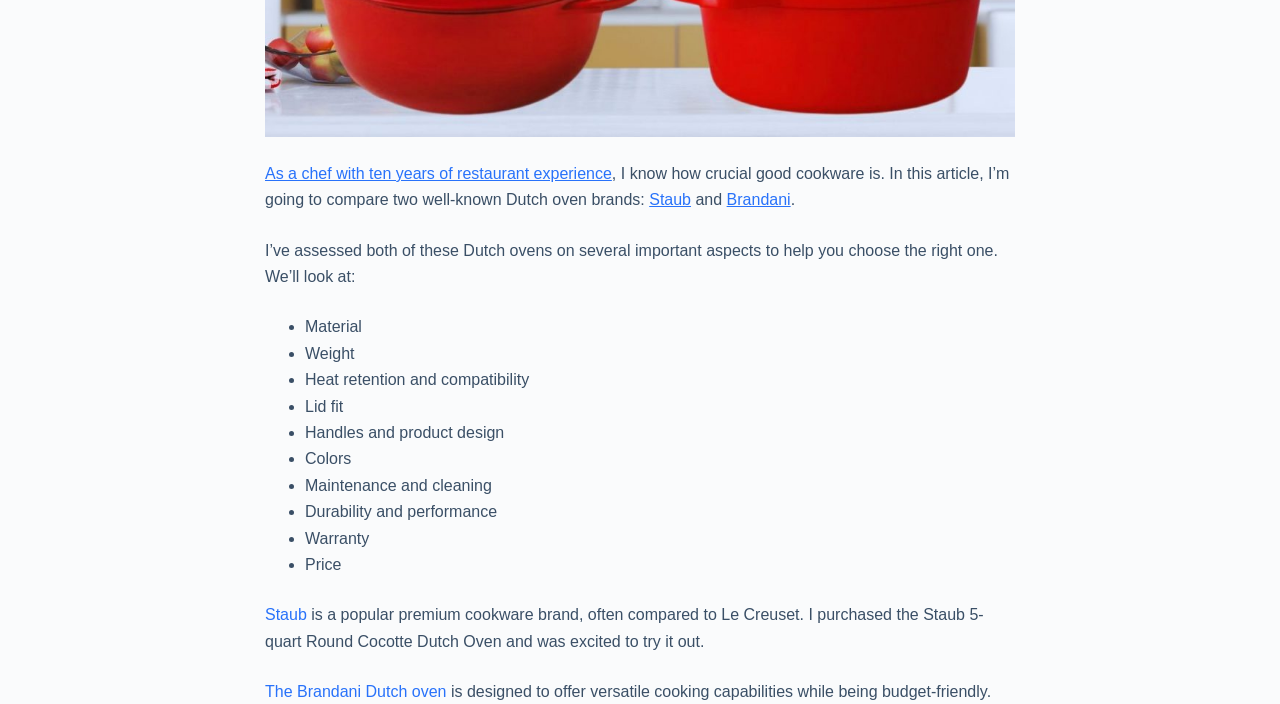Locate the bounding box coordinates of the UI element described by: "Staub". The bounding box coordinates should consist of four float numbers between 0 and 1, i.e., [left, top, right, bottom].

[0.207, 0.861, 0.24, 0.885]